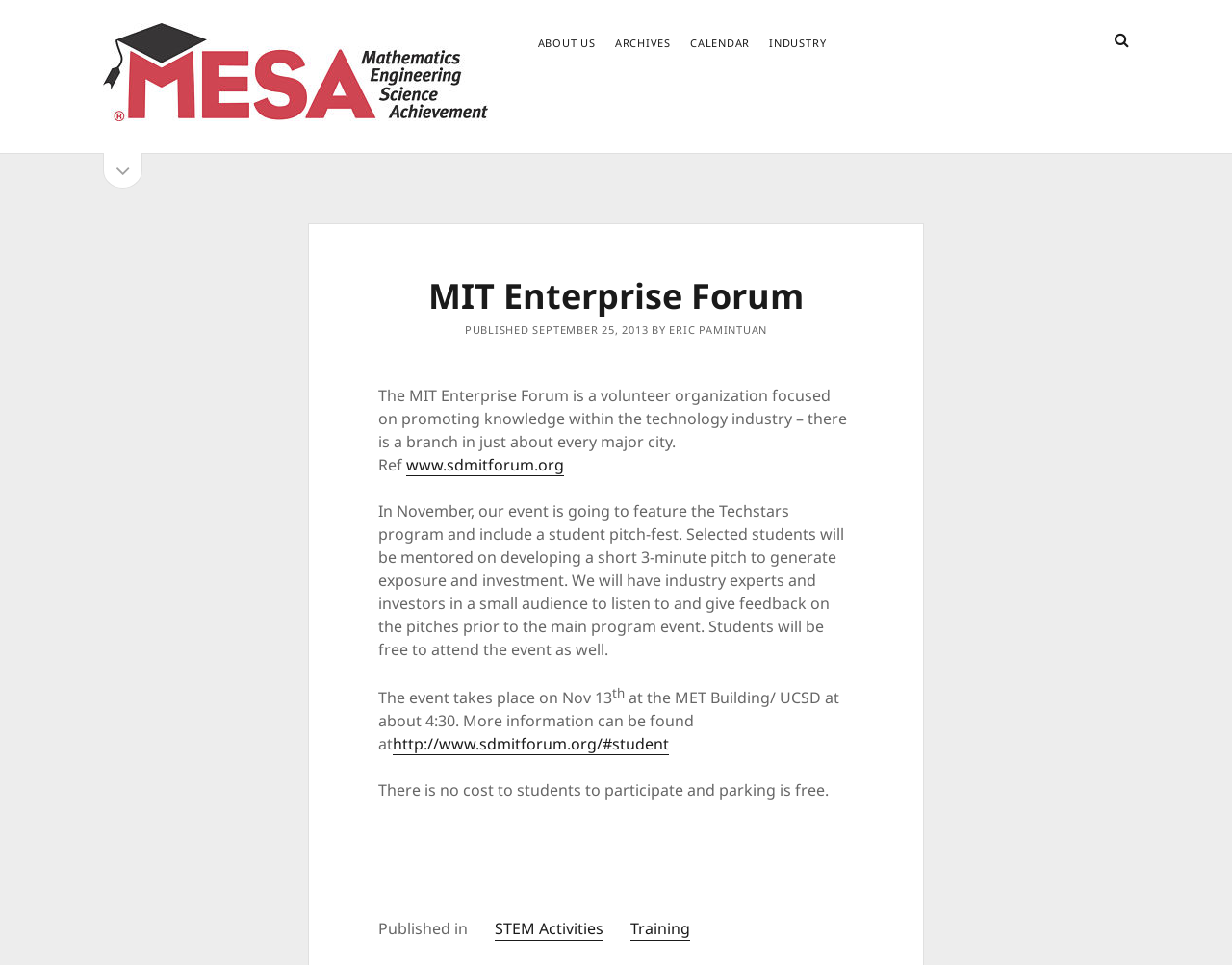Determine the bounding box coordinates of the UI element described below. Use the format (top-left x, top-left y, bottom-right x, bottom-right y) with floating point numbers between 0 and 1: Next Post →

None